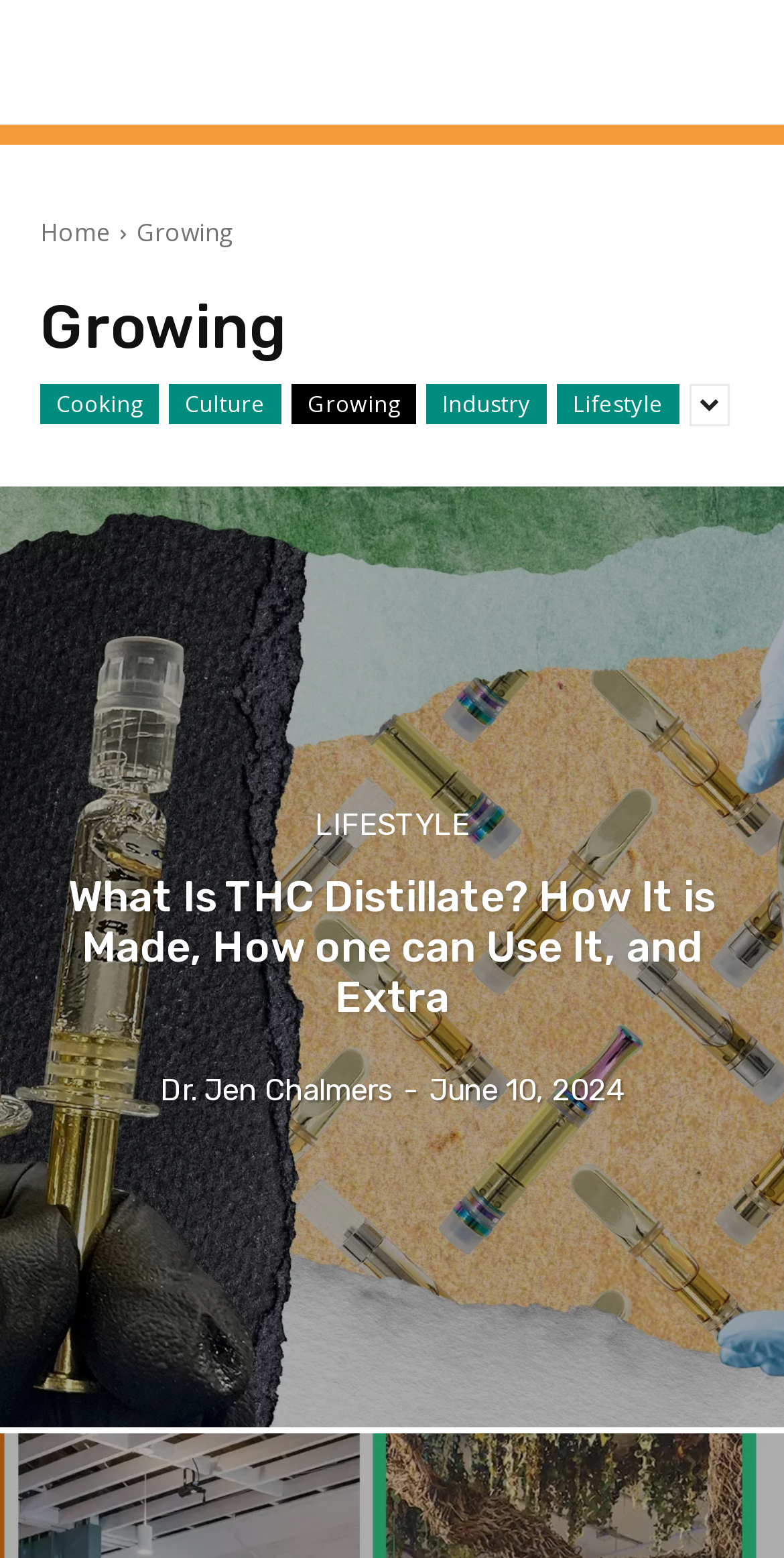Specify the bounding box coordinates for the region that must be clicked to perform the given instruction: "read about cooking".

[0.051, 0.246, 0.203, 0.272]